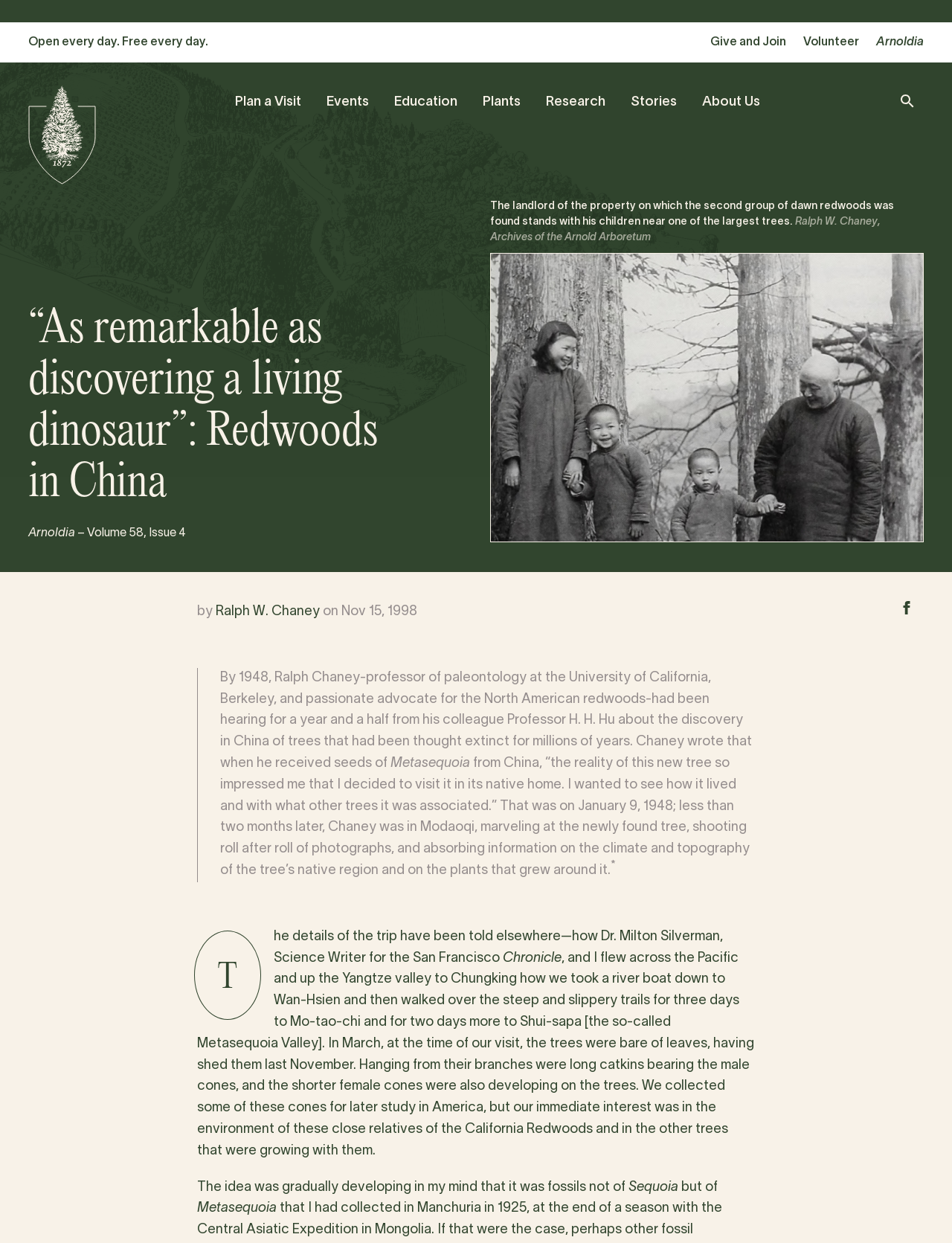What is the topic of the article?
Look at the image and respond with a single word or a short phrase.

Redwoods in China